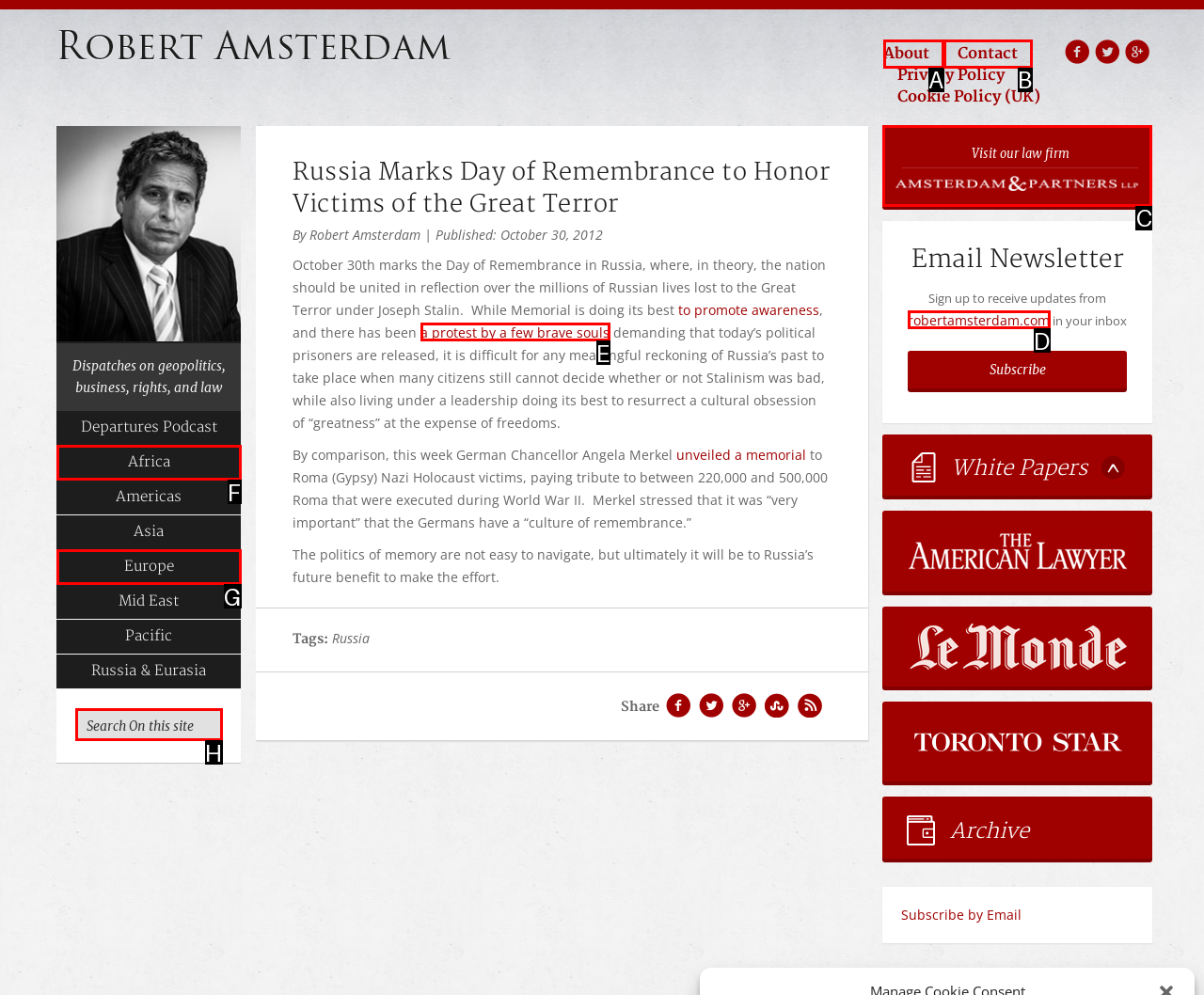Which letter corresponds to the correct option to complete the task: Visit our law firm?
Answer with the letter of the chosen UI element.

C